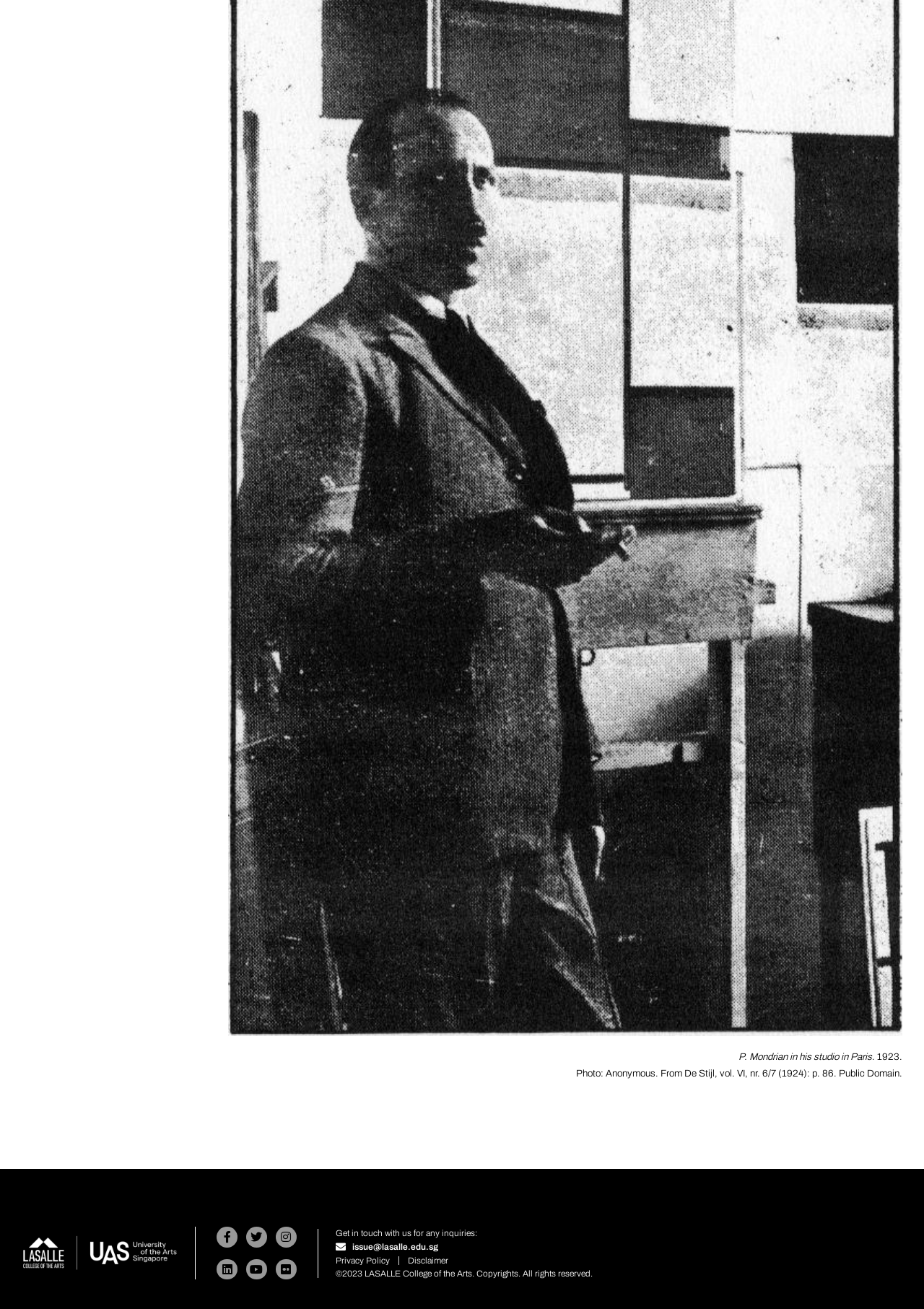Provide a short, one-word or phrase answer to the question below:
What social media platforms are available?

Facebook, Twitter, Instagram, Linkedin, Youtube, Flickr